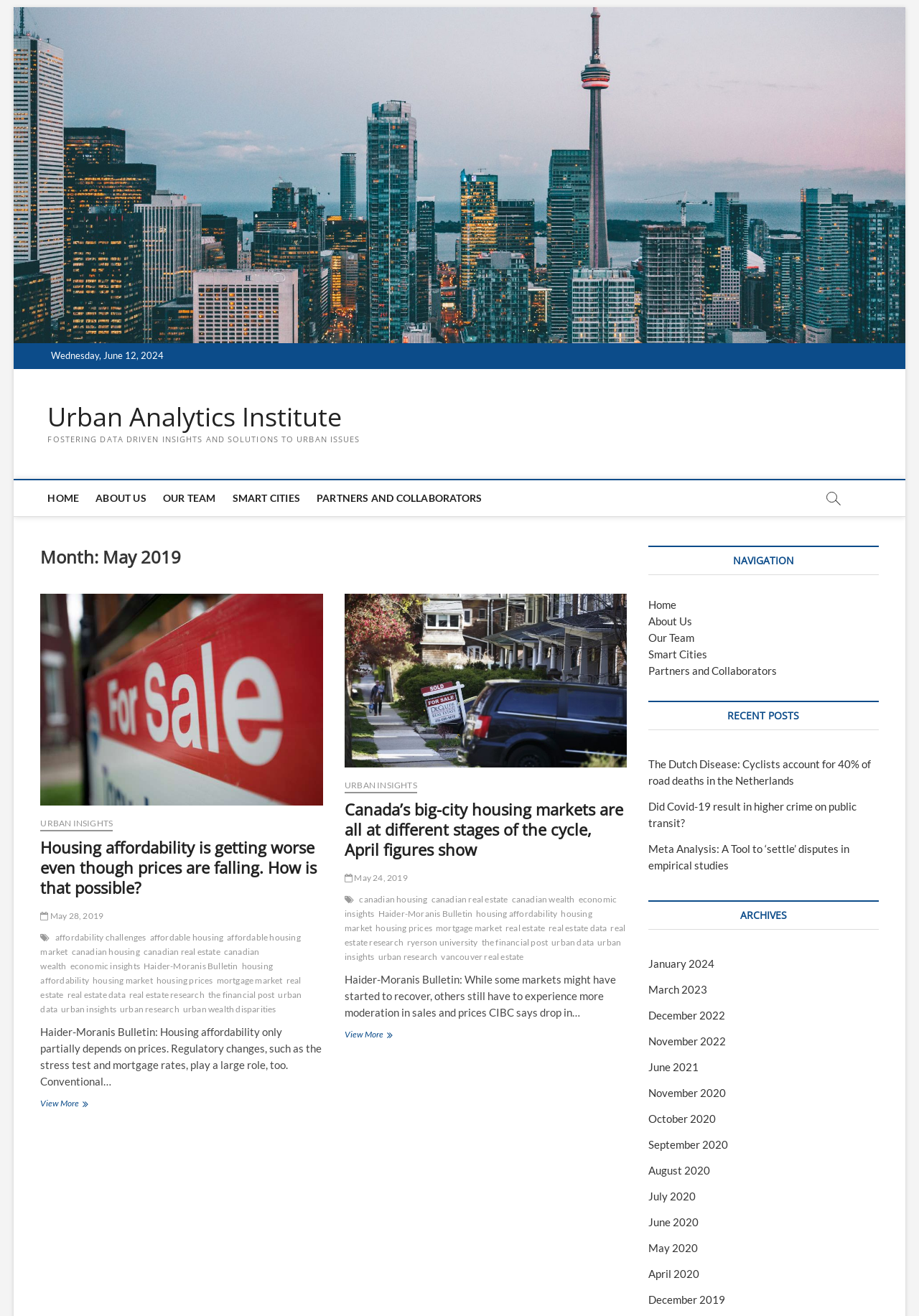Create a detailed description of the webpage's content and layout.

The webpage is about the Urban Analytics Institute, with a focus on urban issues and data-driven insights. At the top, there is an image of the institute's logo, followed by a heading with the institute's name and a subheading that reads "FOSTERING DATA DRIVEN INSIGHTS AND SOLUTIONS TO URBAN ISSUES". 

Below this, there are five navigation links: "HOME", "ABOUT US", "OUR TEAM", "SMART CITIES", and "PARTNERS AND COLLABORATORS". 

The main content of the page is divided into two sections, each containing a series of articles. The first section has a heading that reads "Month: May 2019" and contains an article about housing affordability, with a link to read more. Below this, there are several links to related topics, such as affordable housing, Canadian real estate, and urban research. 

The second section also contains an article, this time about Canada's big-city housing markets, with a link to read more. Again, there are several links to related topics, including Canadian housing, economic insights, and urban data. 

At the bottom of the page, there is a section labeled "NAVIGATION" with the same five links as at the top, and another section labeled "RECENT POSTS" with a single link to an article about cyclists in the Netherlands.